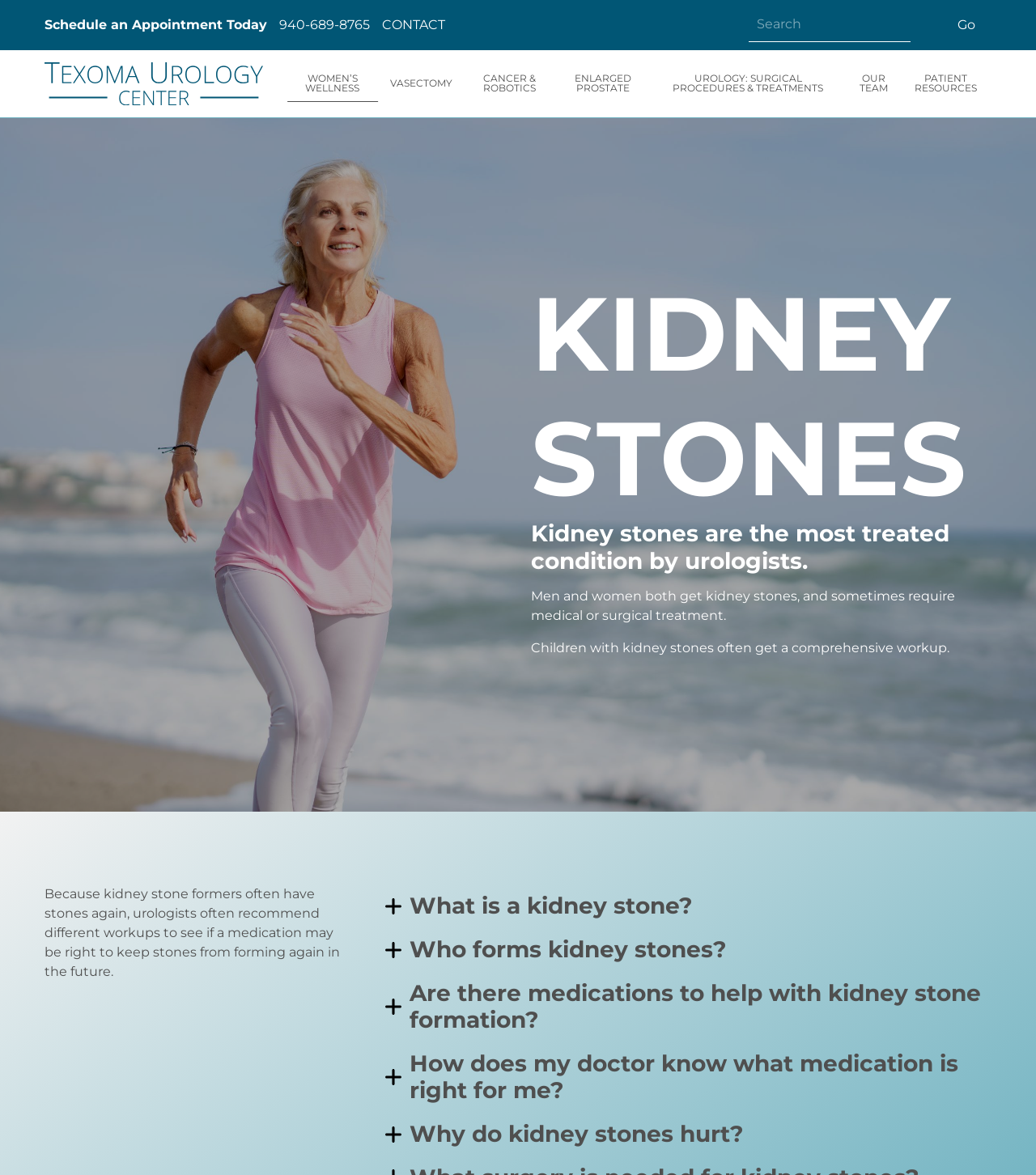Using the information in the image, could you please answer the following question in detail:
What is the main topic of the webpage?

I determined the main topic by analyzing the headings and static text elements on the webpage, which all seem to be related to kidney stones and their treatment.